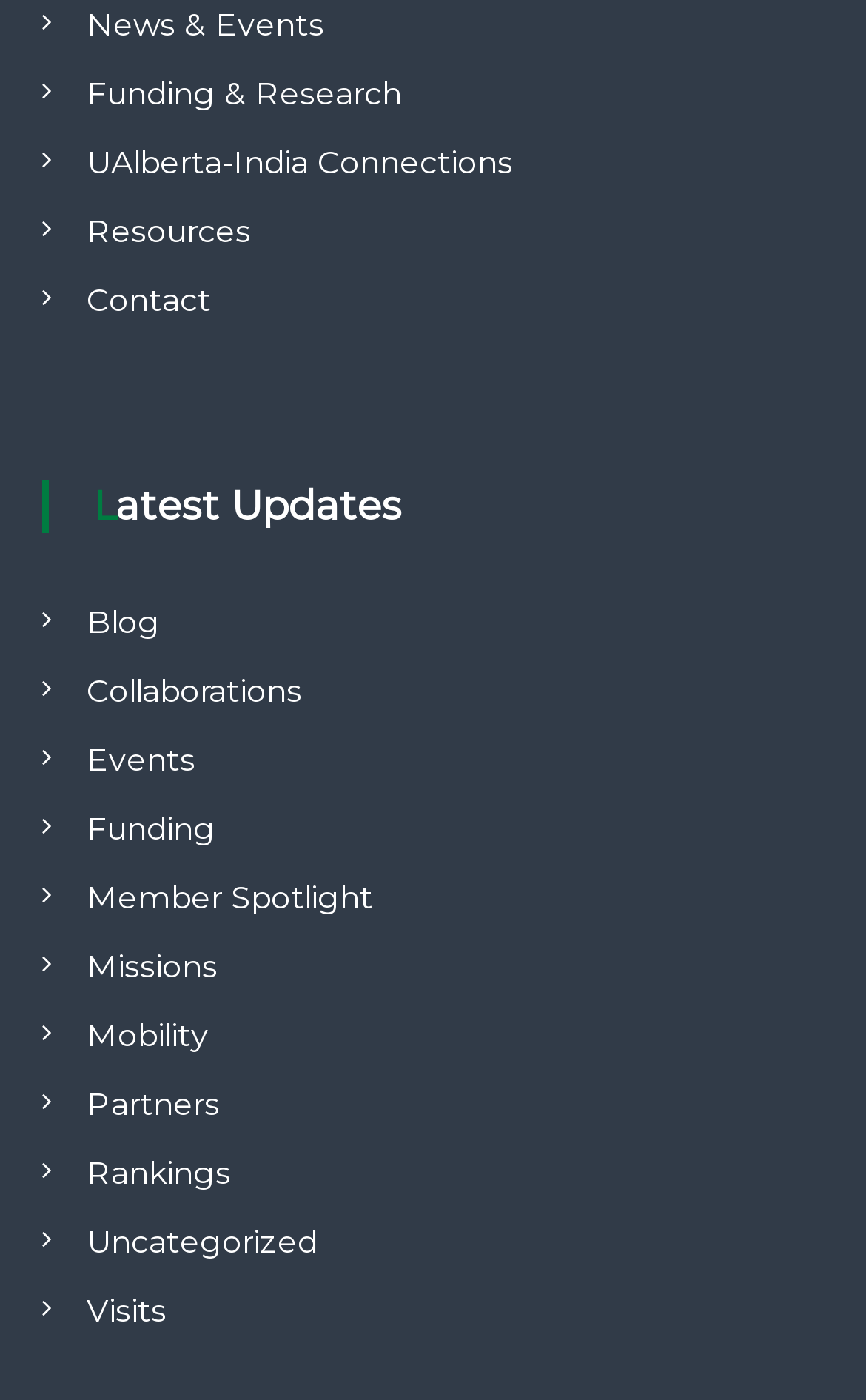Show the bounding box coordinates for the element that needs to be clicked to execute the following instruction: "Explore funding opportunities". Provide the coordinates in the form of four float numbers between 0 and 1, i.e., [left, top, right, bottom].

[0.1, 0.577, 0.249, 0.605]